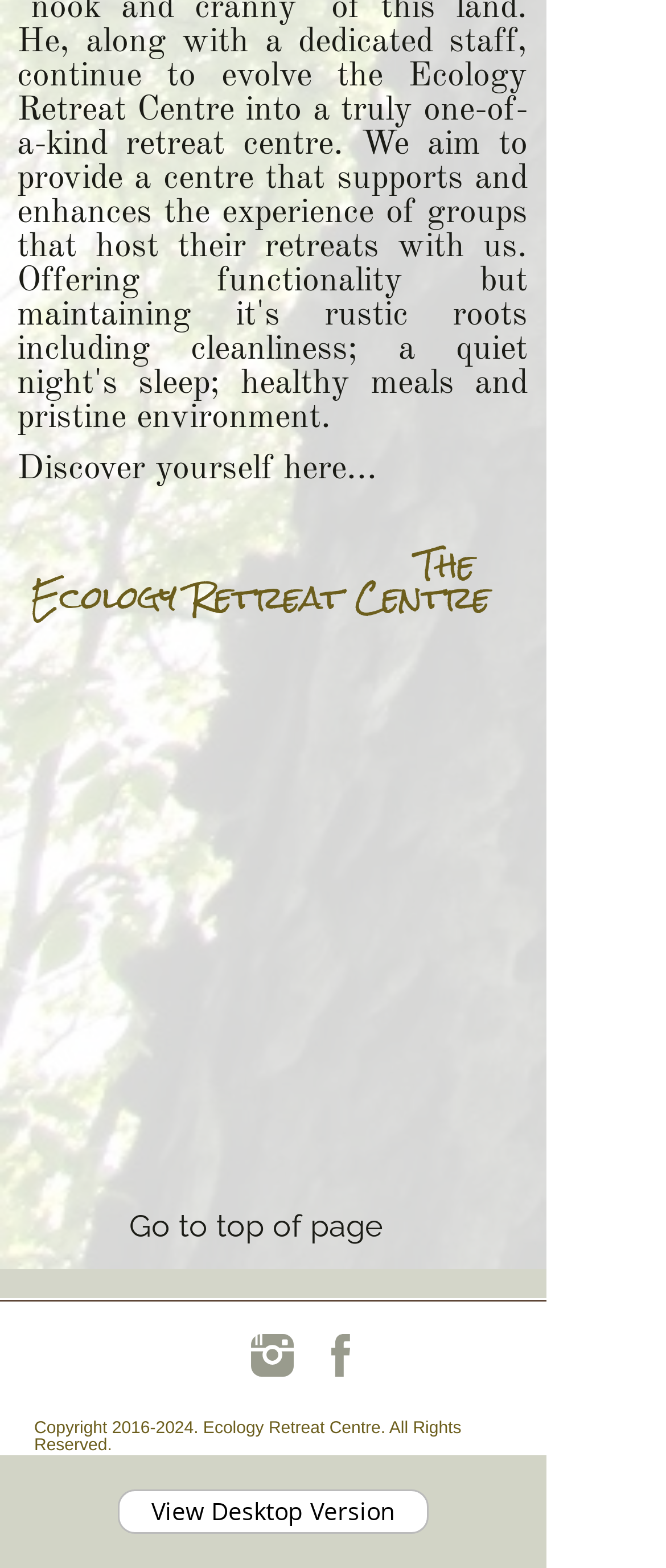Identify the bounding box coordinates for the UI element described as follows: Go to top of page. Use the format (top-left x, top-left y, bottom-right x, bottom-right y) and ensure all values are floating point numbers between 0 and 1.

[0.026, 0.755, 0.744, 0.809]